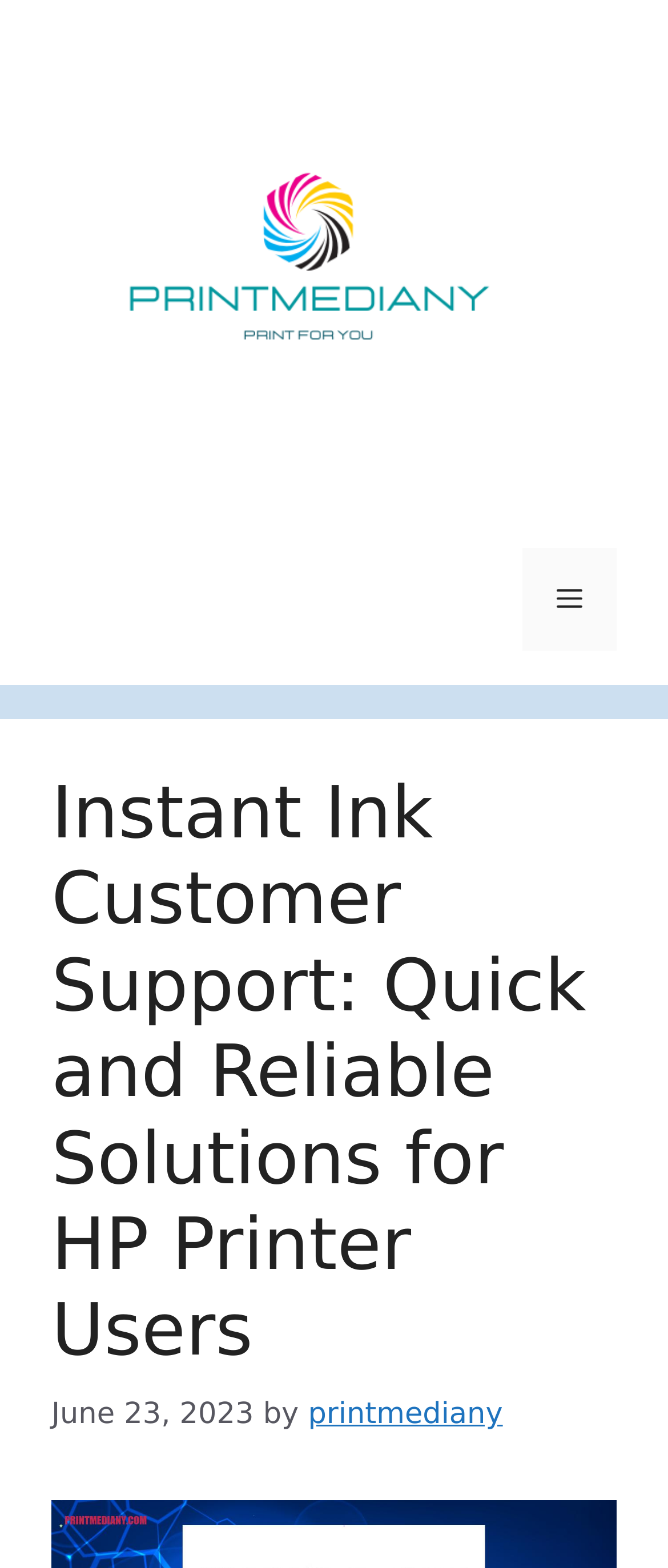Provide your answer in one word or a succinct phrase for the question: 
What is the author of the content on the webpage?

printmediany